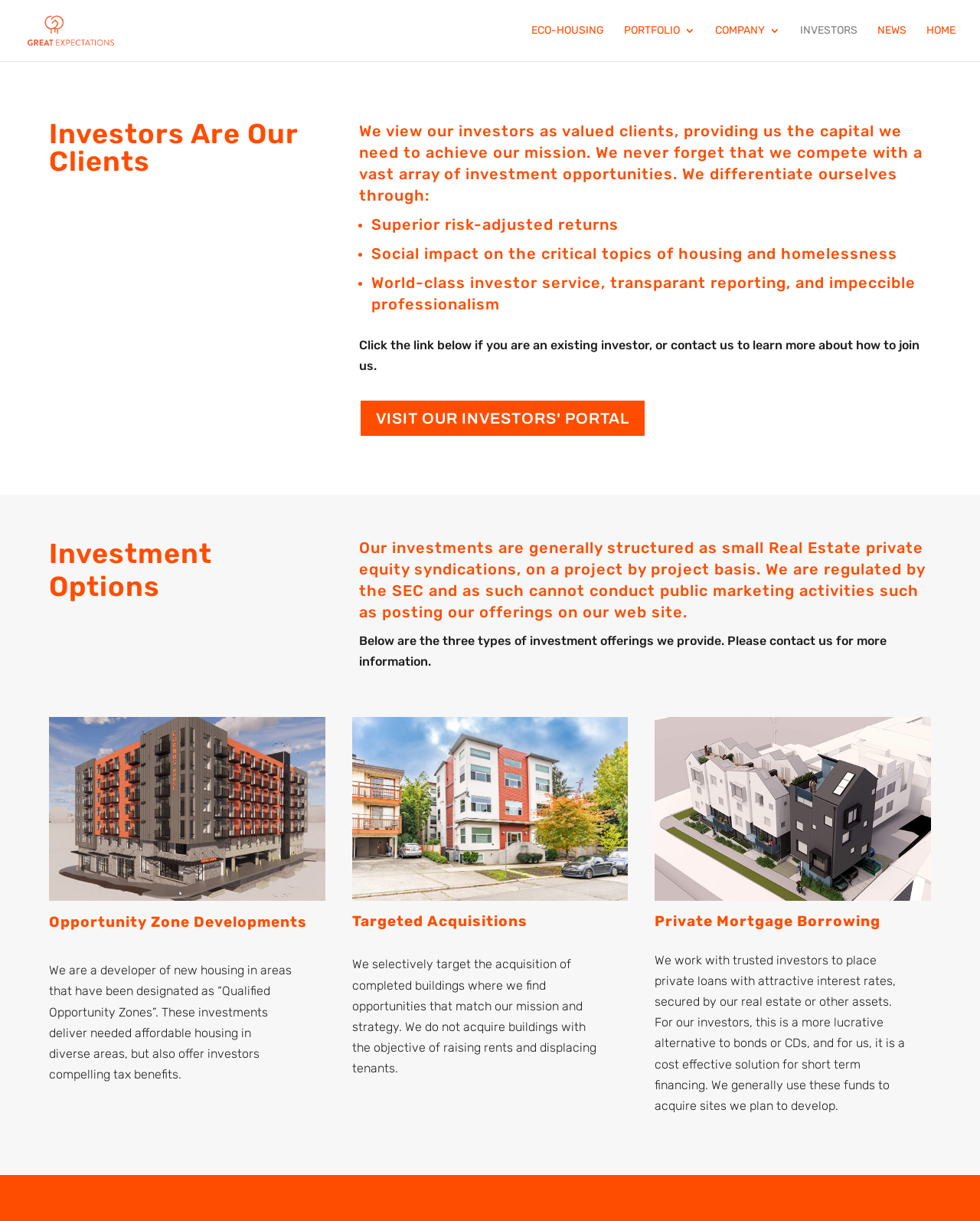Refer to the image and offer a detailed explanation in response to the question: What are the three types of investment offerings provided?

The three types of investment offerings provided by the company are listed below the heading 'Investment Options'. They are Opportunity Zone Developments, Targeted Acquisitions, and Private Mortgage Borrowing, each with a brief description and an accompanying image.